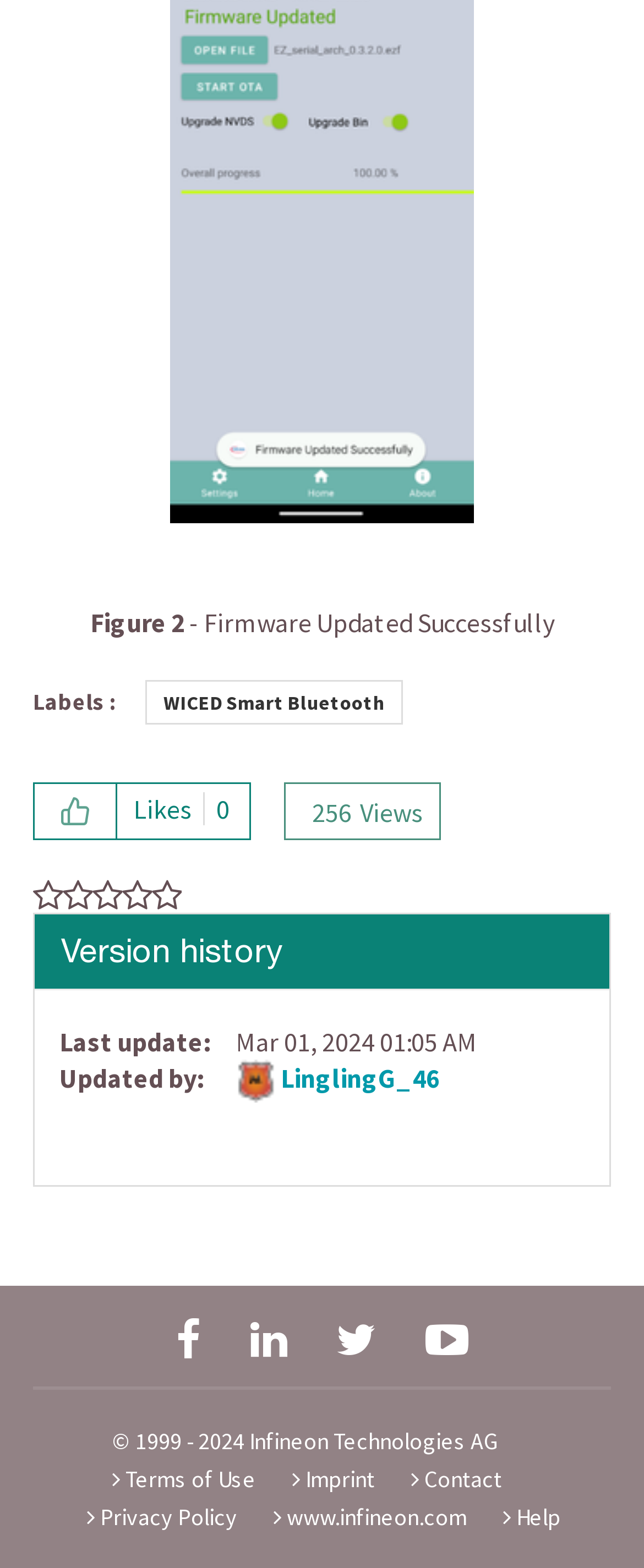Please locate the clickable area by providing the bounding box coordinates to follow this instruction: "Check out TelcoNews".

None